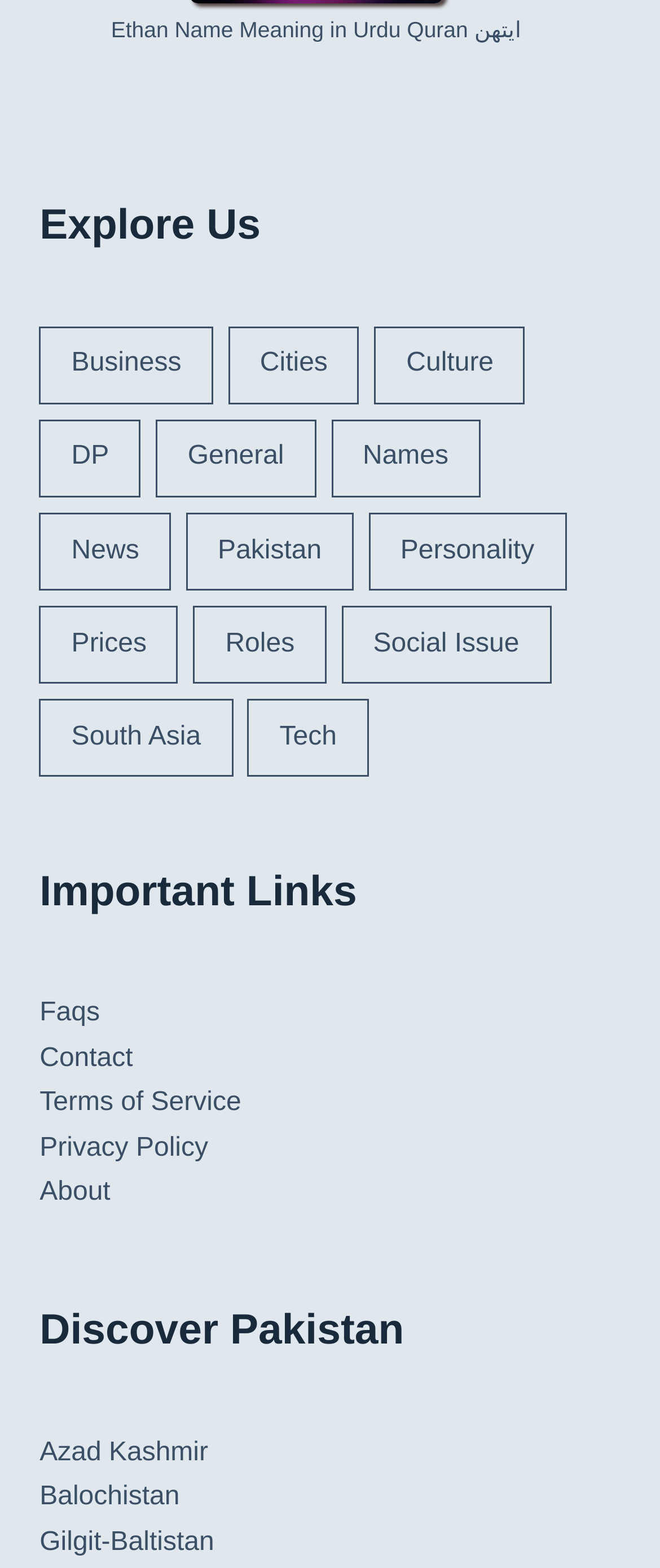Find the bounding box coordinates of the area to click in order to follow the instruction: "Read about Azad Kashmir".

[0.06, 0.917, 0.315, 0.935]